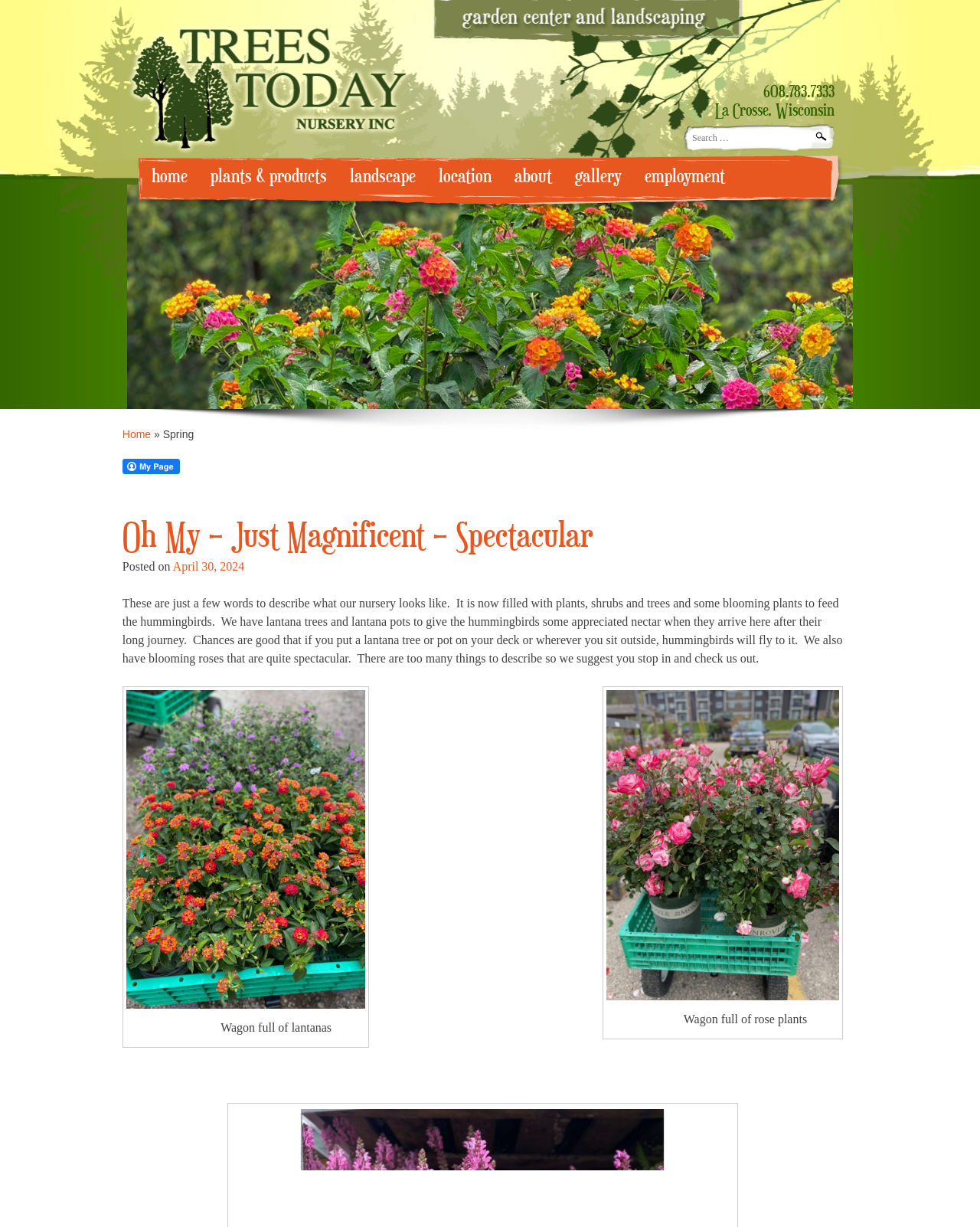Please locate the bounding box coordinates of the region I need to click to follow this instruction: "Search for something".

[0.704, 0.106, 0.823, 0.119]